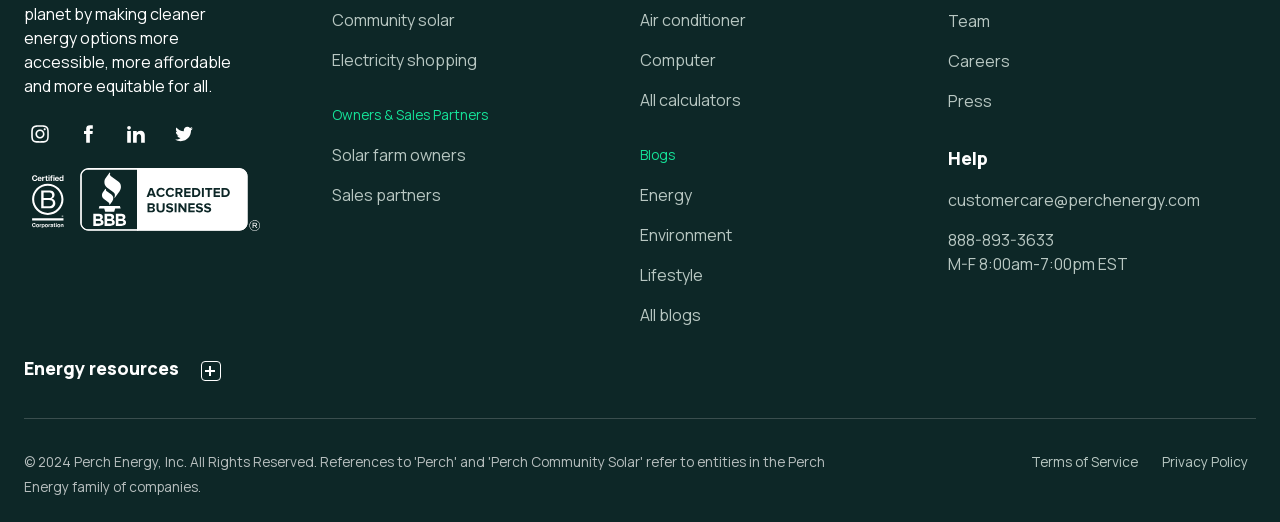What is the phone number for customer care?
Relying on the image, give a concise answer in one word or a brief phrase.

888-893-3633